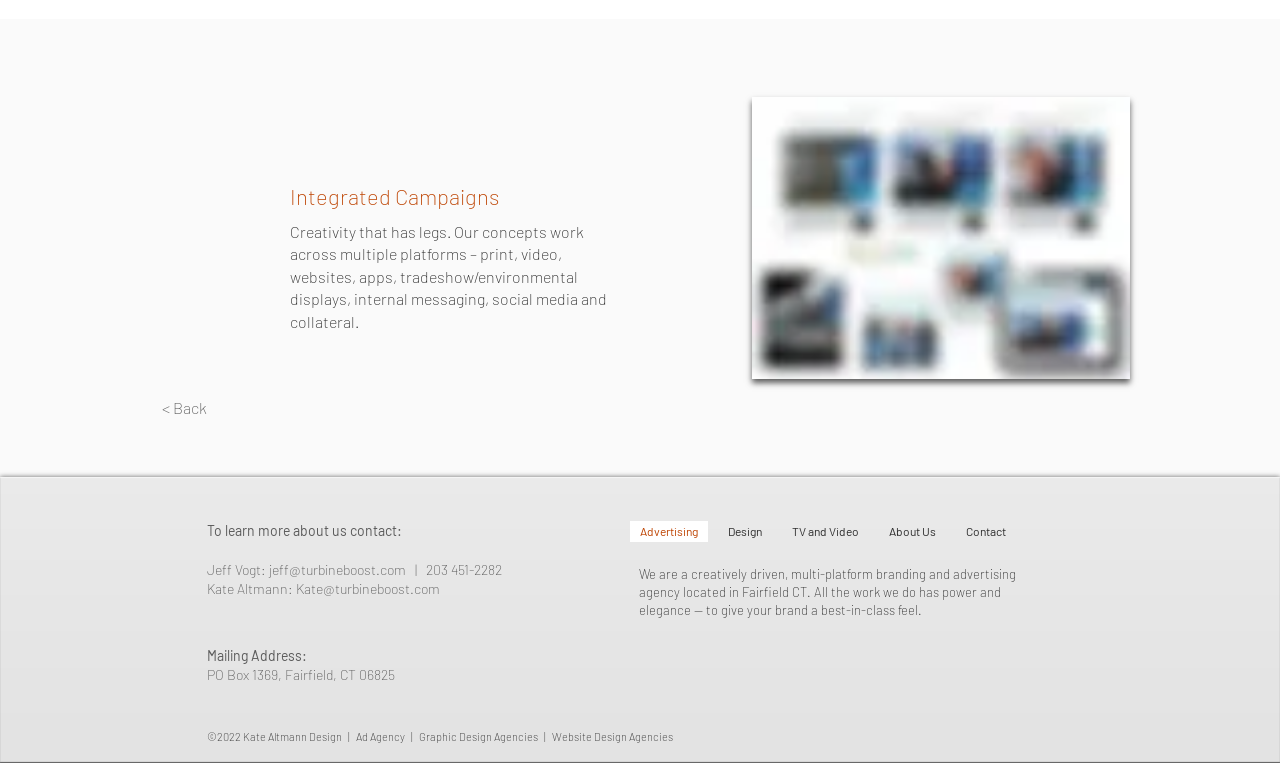What type of services does the agency offer?
We need a detailed and meticulous answer to the question.

I found the answer by looking at the navigation menu, which mentions 'Advertising', 'Design', 'TV and Video', and other services. This suggests that the agency offers branding and advertising services across multiple platforms.